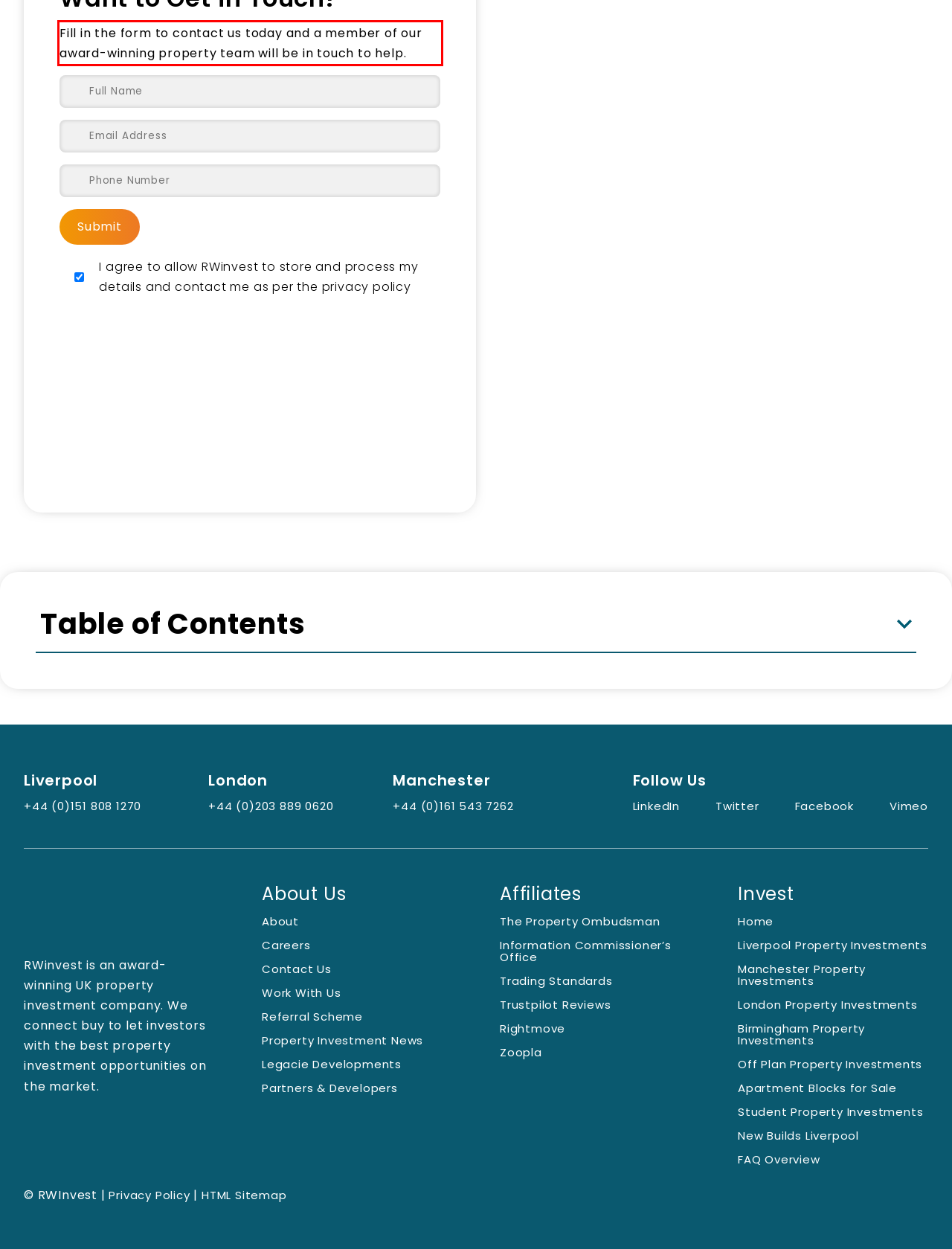From the provided screenshot, extract the text content that is enclosed within the red bounding box.

Fill in the form to contact us today and a member of our award-winning property team will be in touch to help.